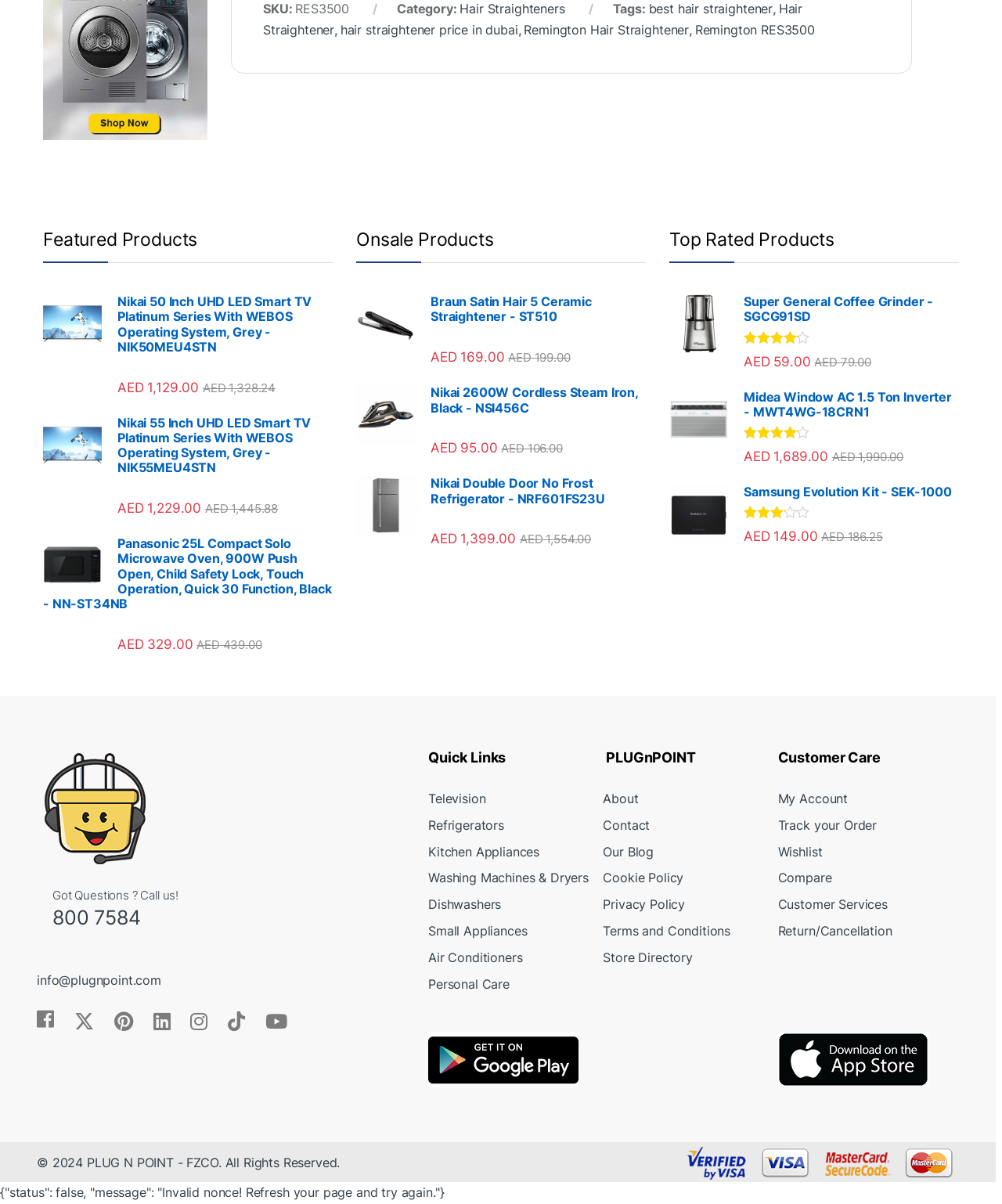Specify the bounding box coordinates of the element's region that should be clicked to achieve the following instruction: "Click on the 'Hair Straighteners' link". The bounding box coordinates consist of four float numbers between 0 and 1, in the format [left, top, right, bottom].

[0.459, 0.001, 0.564, 0.014]